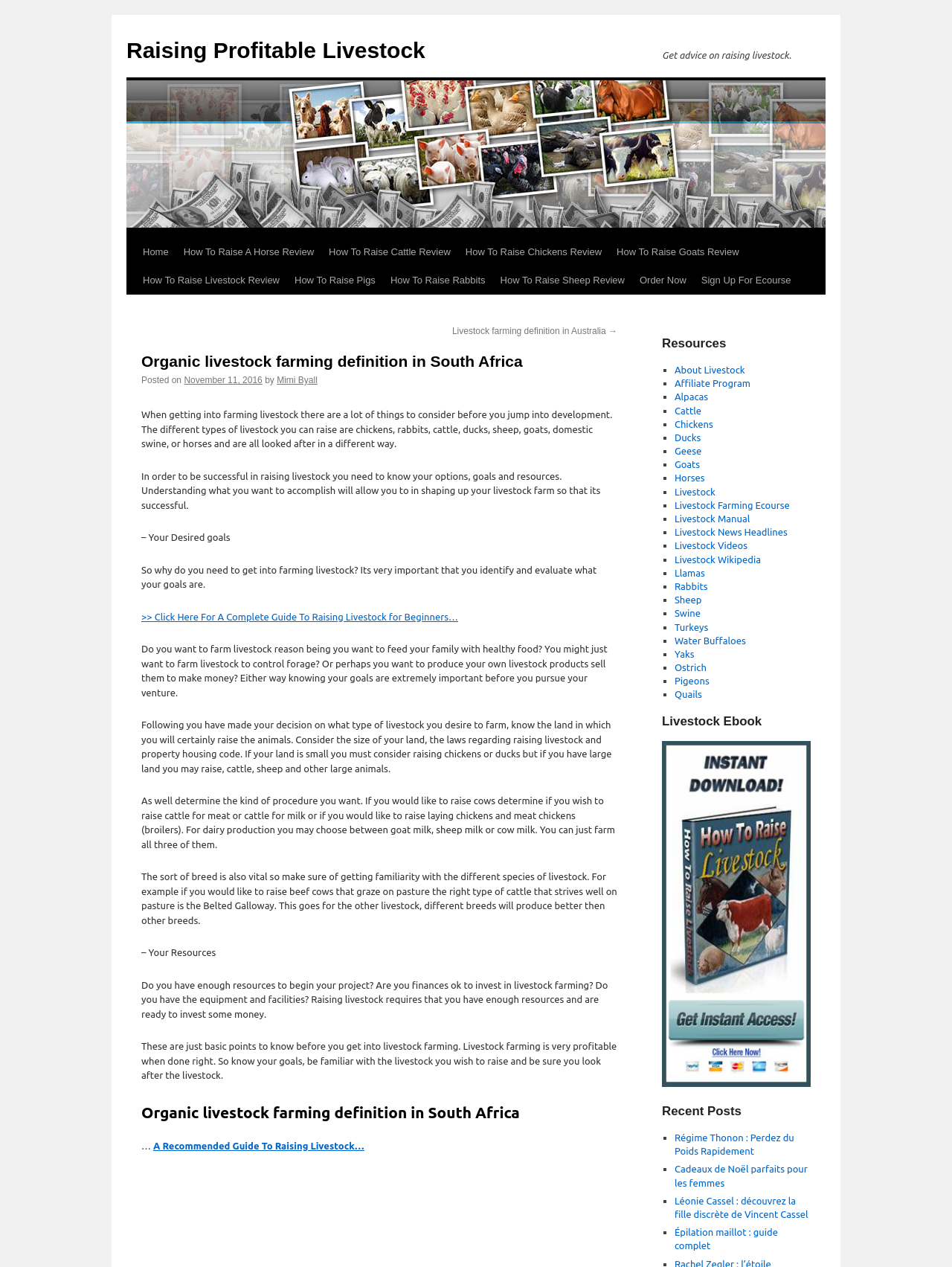What is the importance of knowing your goals in livestock farming?
Please answer the question with as much detail and depth as you can.

According to the webpage, knowing your goals is crucial in livestock farming because it allows you to shape up your farm in a way that is successful and profitable, and it helps you to identify what type of livestock to raise and how to manage them.